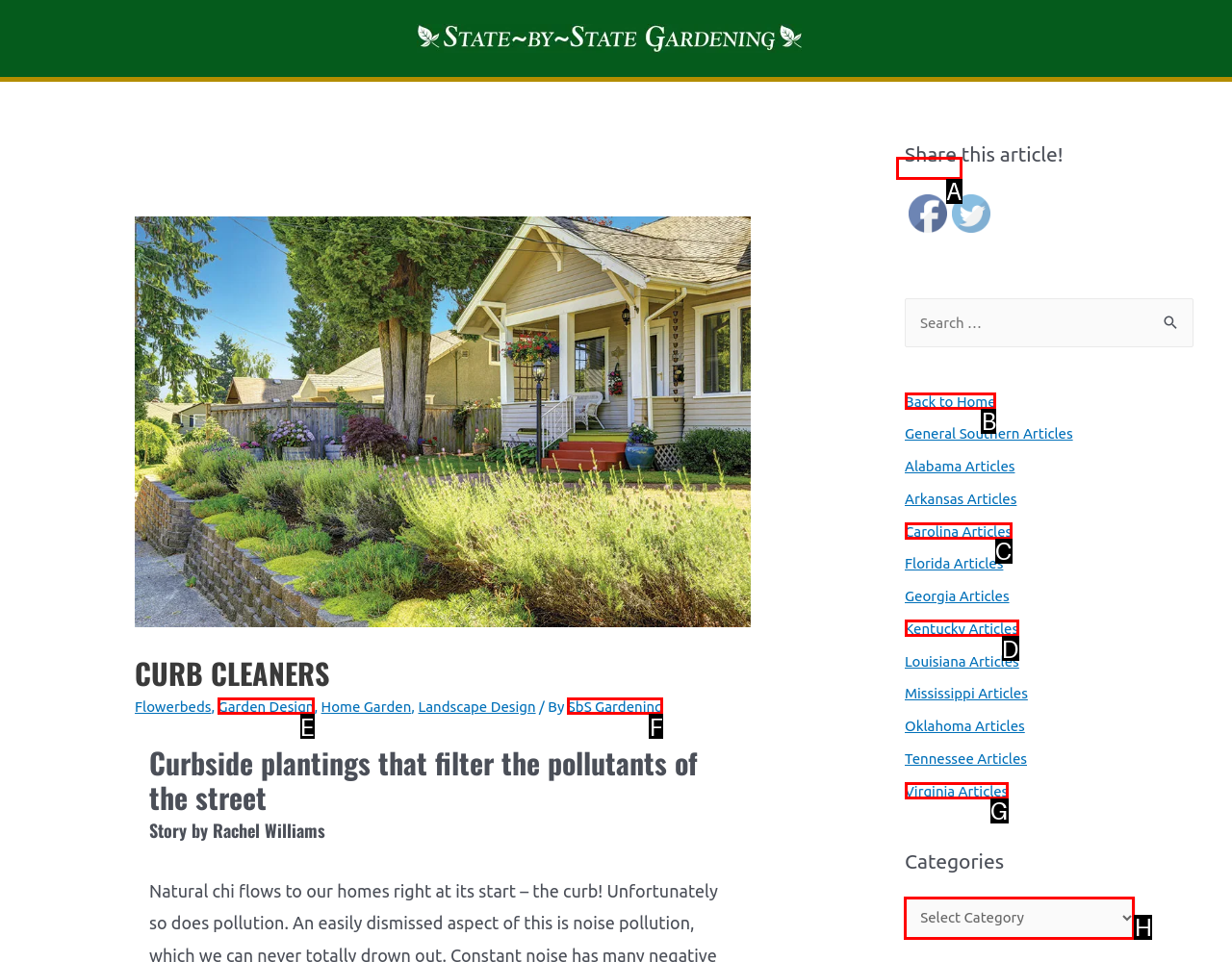From the options shown in the screenshot, tell me which lettered element I need to click to complete the task: Select a category.

H